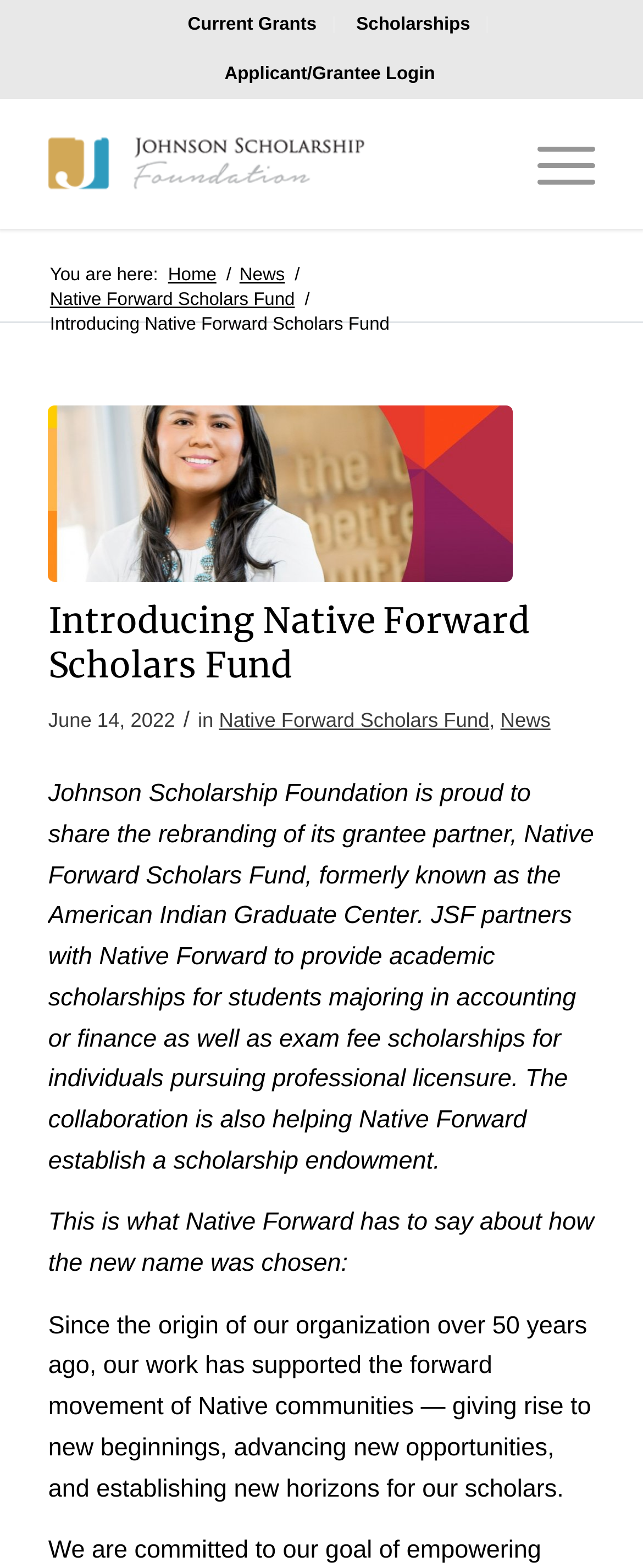Based on the element description "Native Forward Scholars Fund", predict the bounding box coordinates of the UI element.

[0.07, 0.184, 0.466, 0.2]